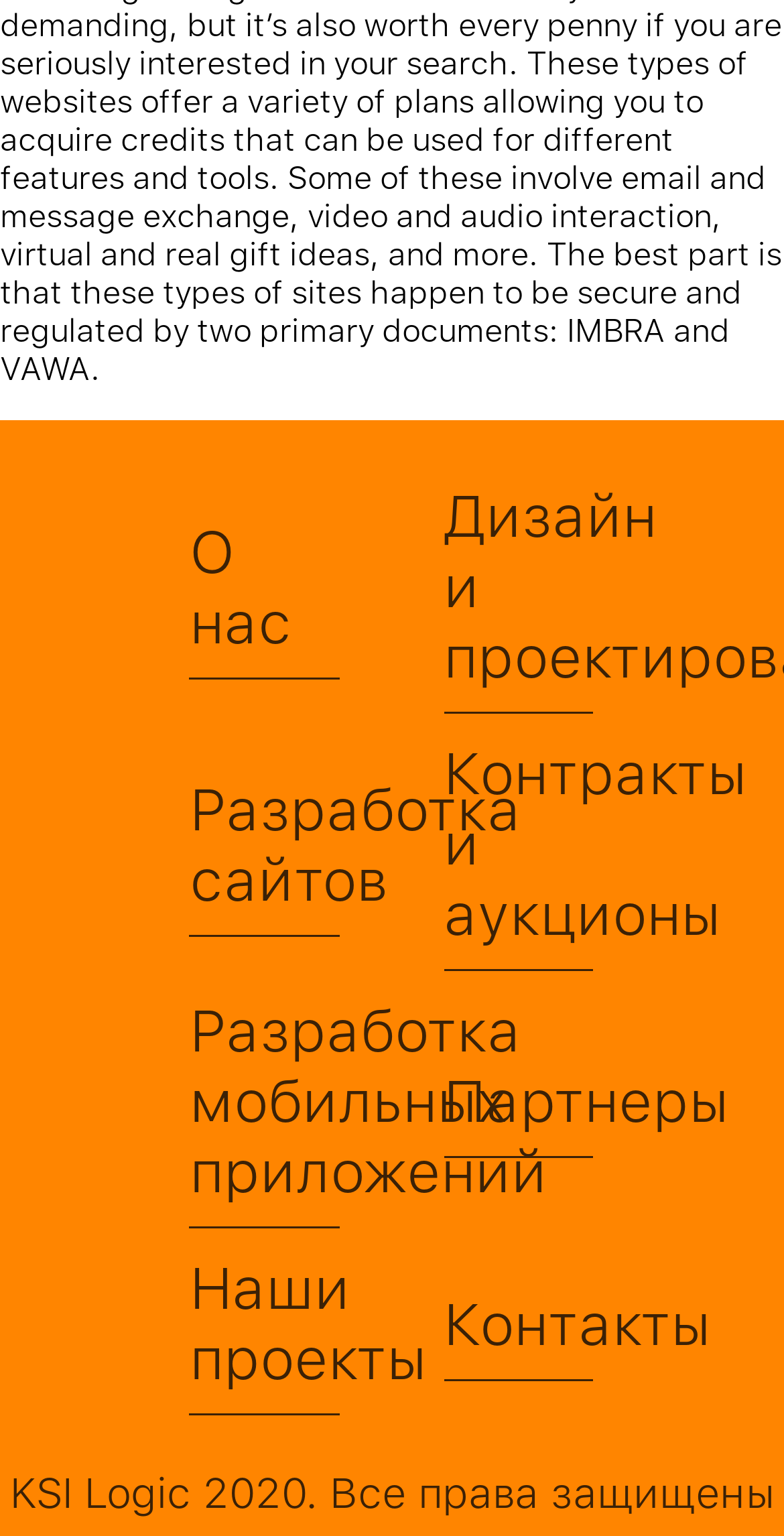Is the 'О нас' link above the 'Дизайн и проектирование' link?
Refer to the image and provide a one-word or short phrase answer.

Yes